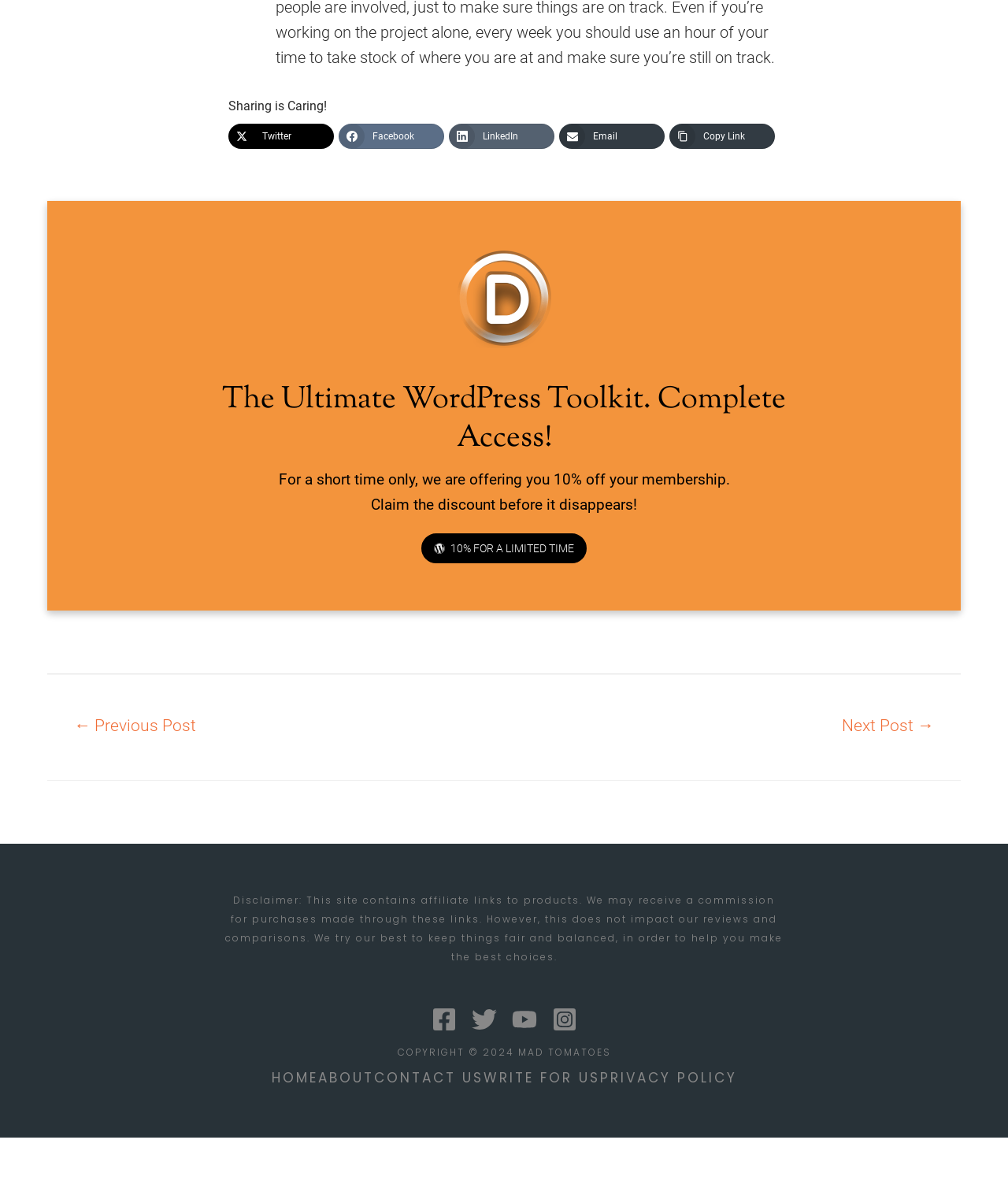Determine the bounding box coordinates for the element that should be clicked to follow this instruction: "Get 10% discount". The coordinates should be given as four float numbers between 0 and 1, in the format [left, top, right, bottom].

[0.418, 0.449, 0.582, 0.474]